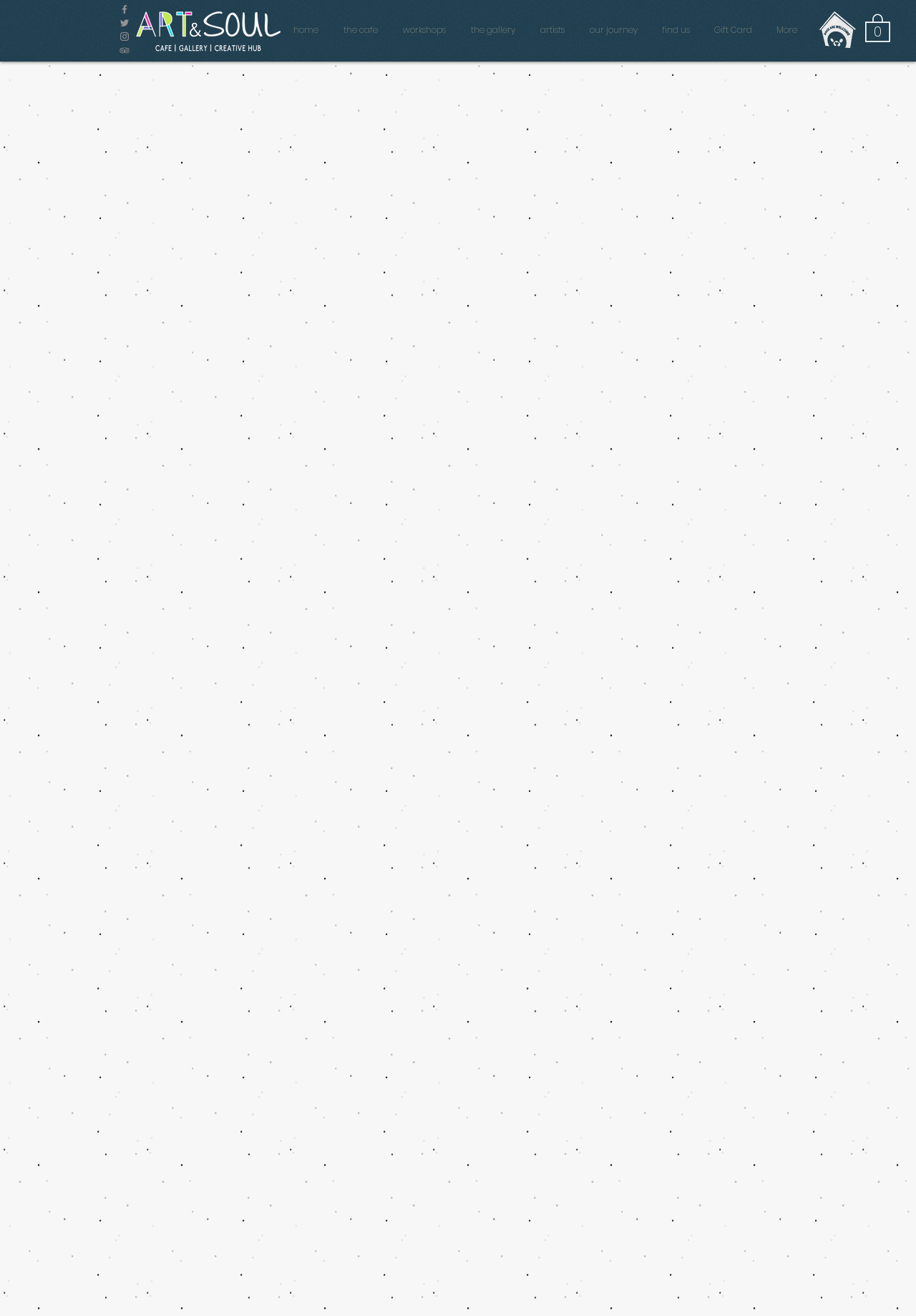What is the purpose of the 'More' button?
Based on the image, answer the question in a detailed manner.

I inferred the purpose of the 'More' button by its generic type and its position at the end of the navigation menu, suggesting that it might expand to show more options.